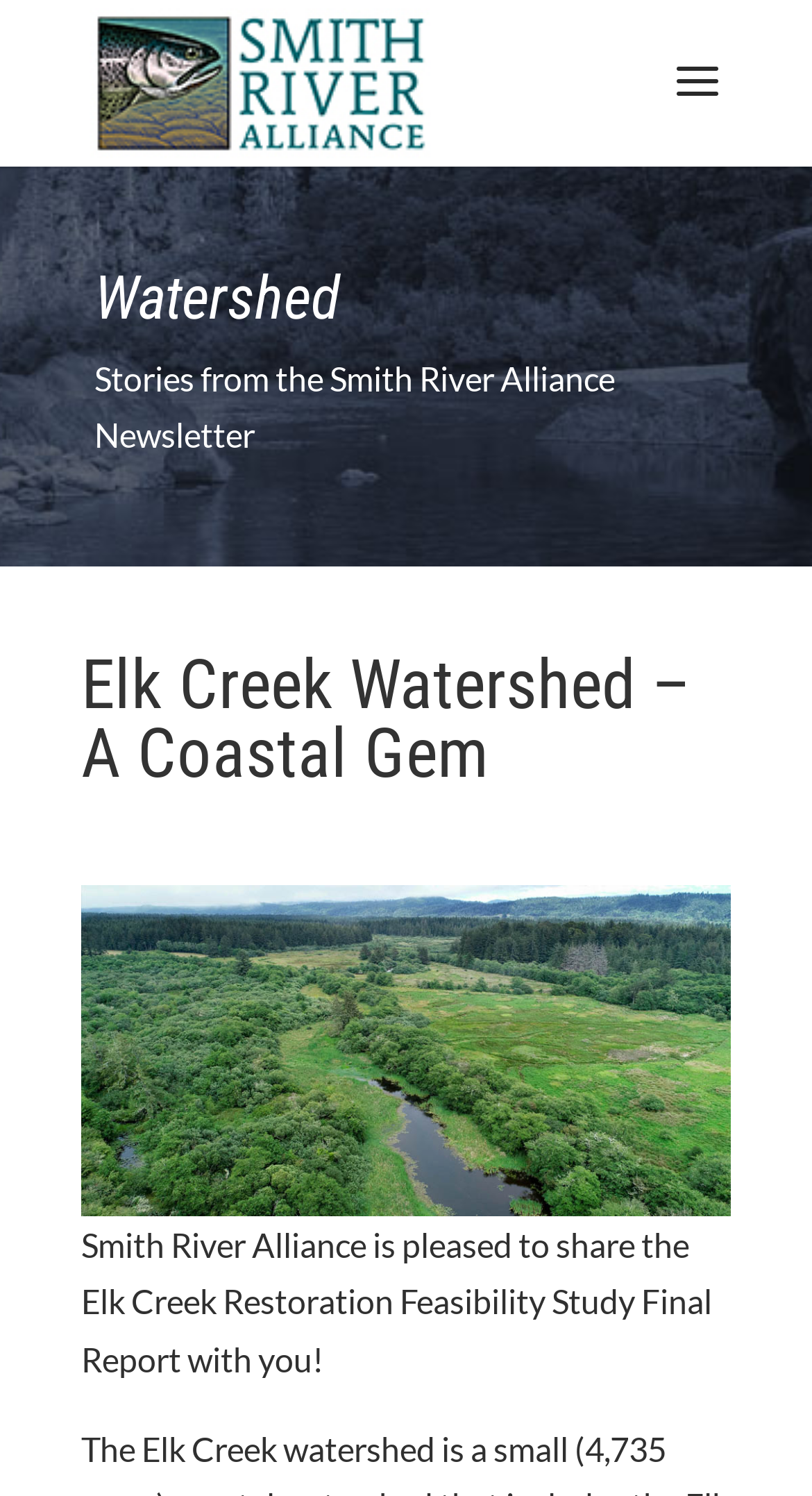What is the name of the organization?
Answer the question with a detailed and thorough explanation.

The name of the organization can be found in the top-left corner of the webpage, where it is written as a link and an image, both with the same text 'Smith River Alliance'.